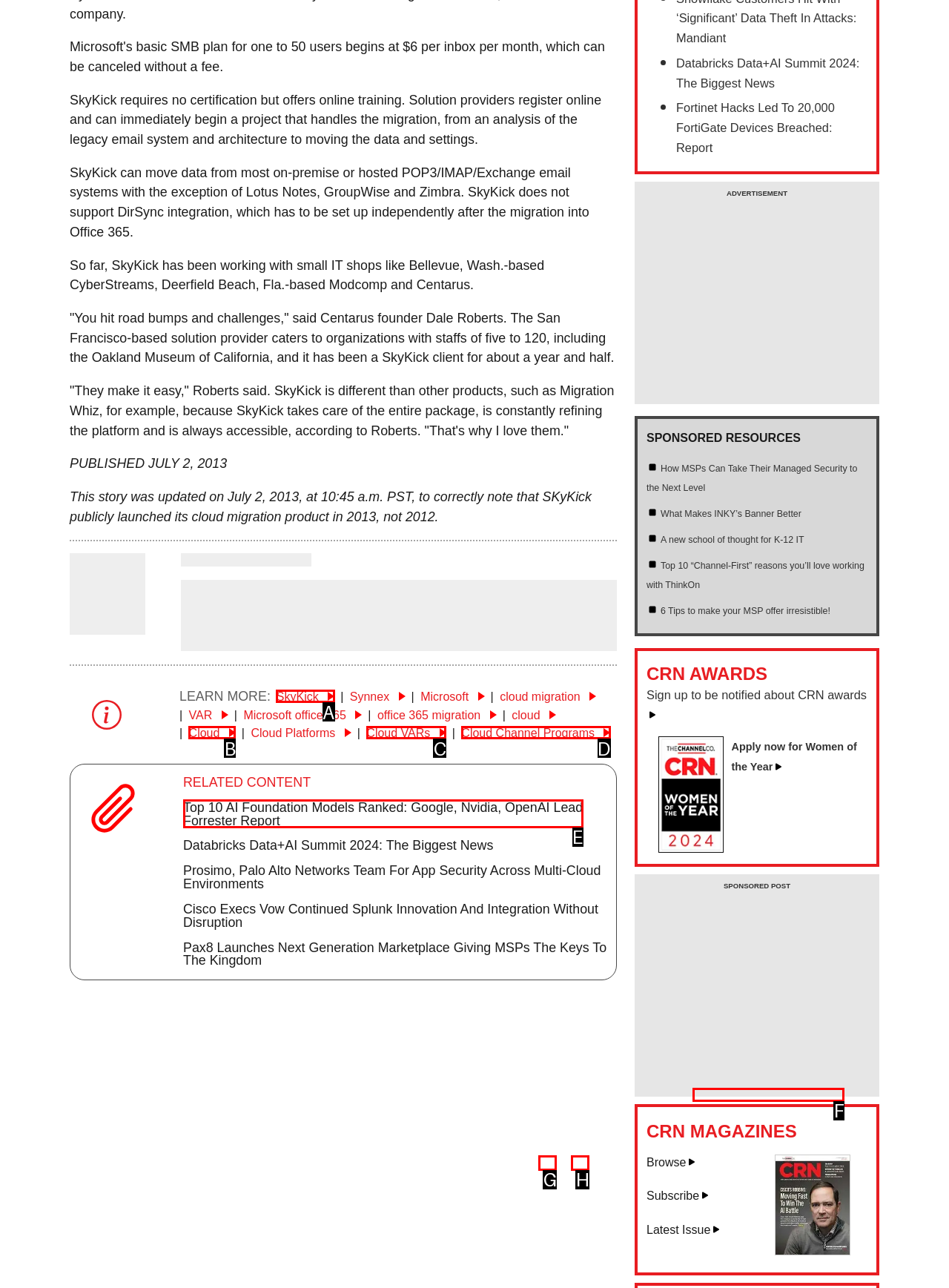Pinpoint the HTML element that fits the description: .cls-1,.cls-2{stroke-width:0px;}.cls-2{fill:#fff;}
Answer by providing the letter of the correct option.

H